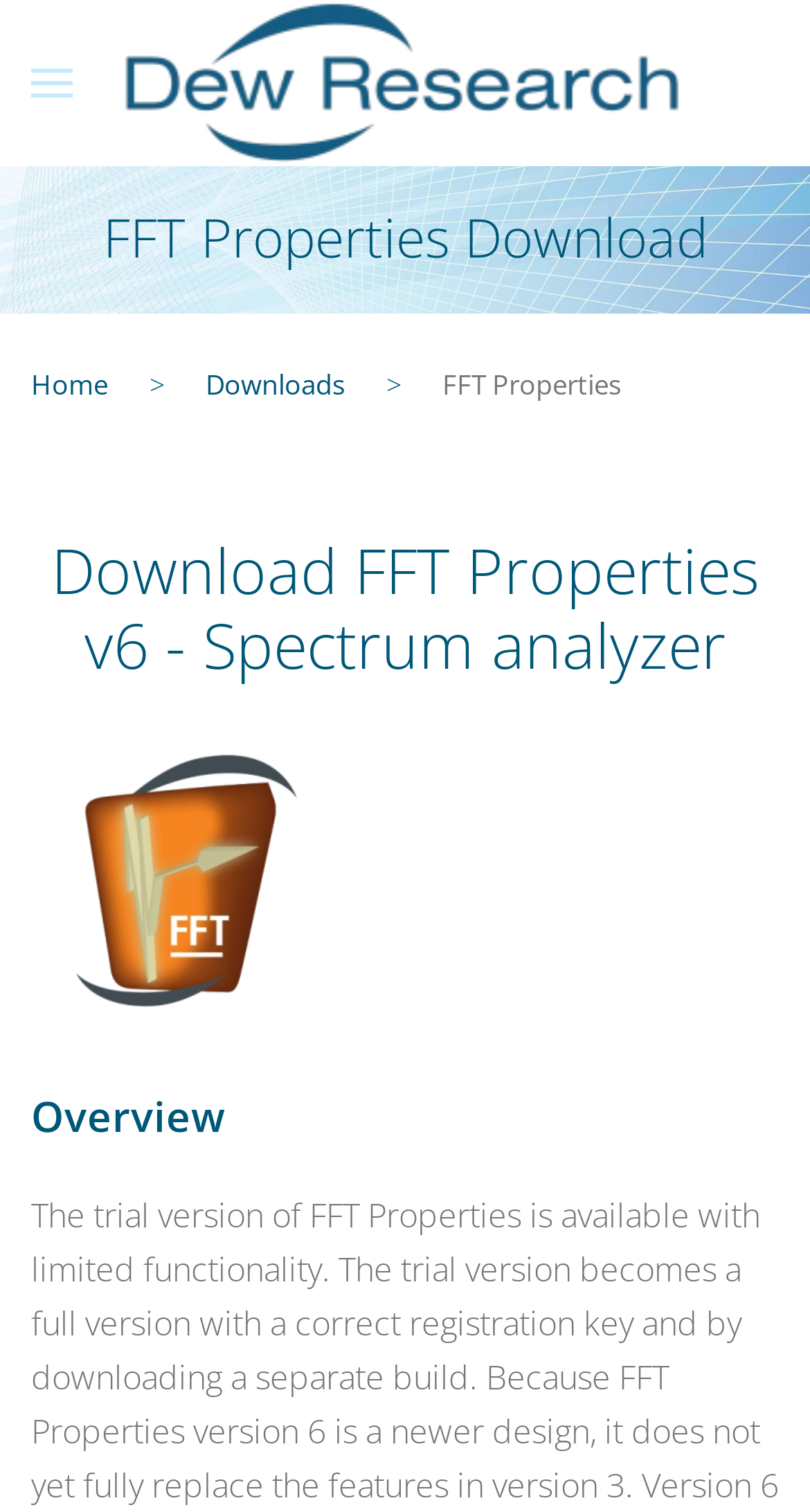Please give a short response to the question using one word or a phrase:
What is the purpose of the button with the image?

Open menu